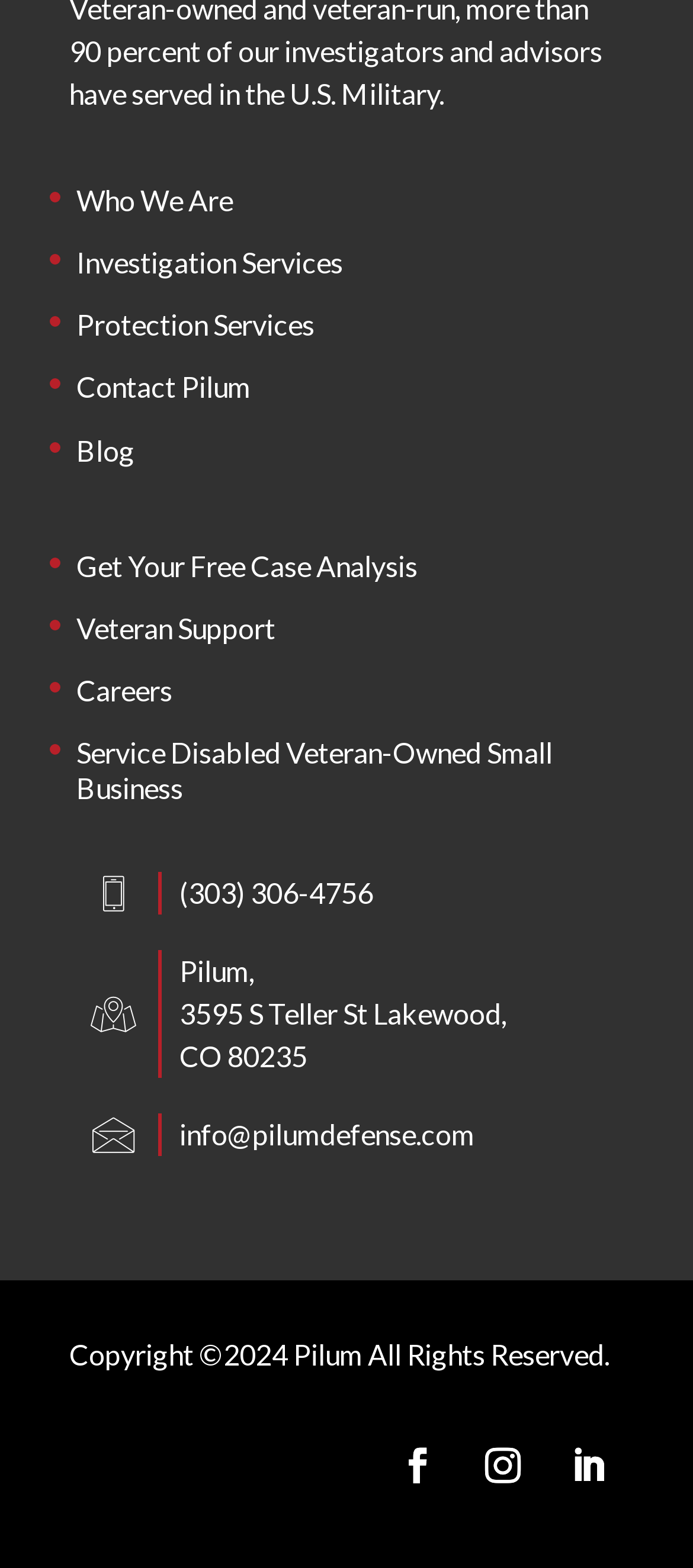Locate the bounding box coordinates of the item that should be clicked to fulfill the instruction: "Get Your Free Case Analysis".

[0.11, 0.35, 0.603, 0.381]